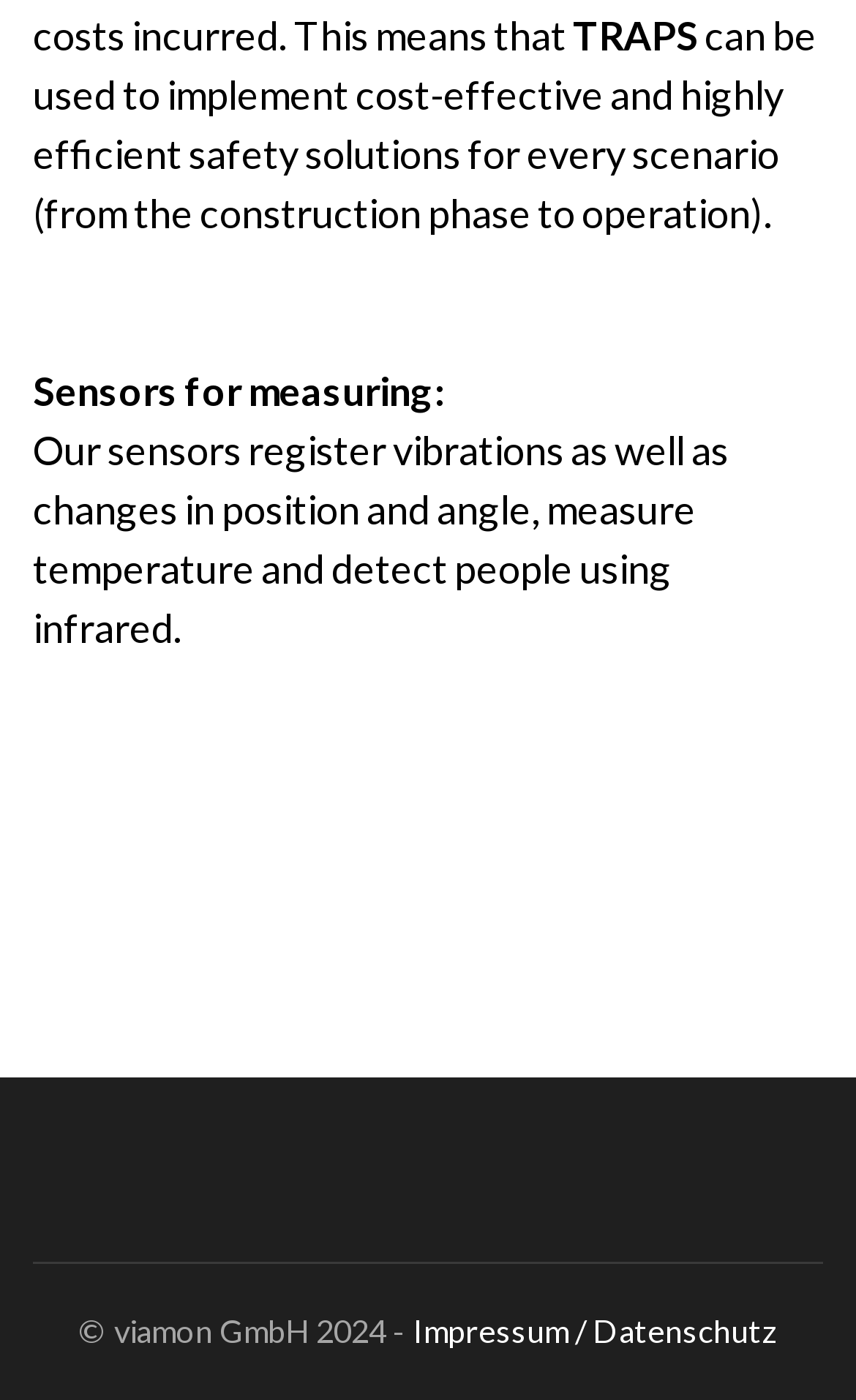Provide the bounding box coordinates for the UI element that is described as: "Impressum / Datenschutz".

[0.482, 0.937, 0.908, 0.964]